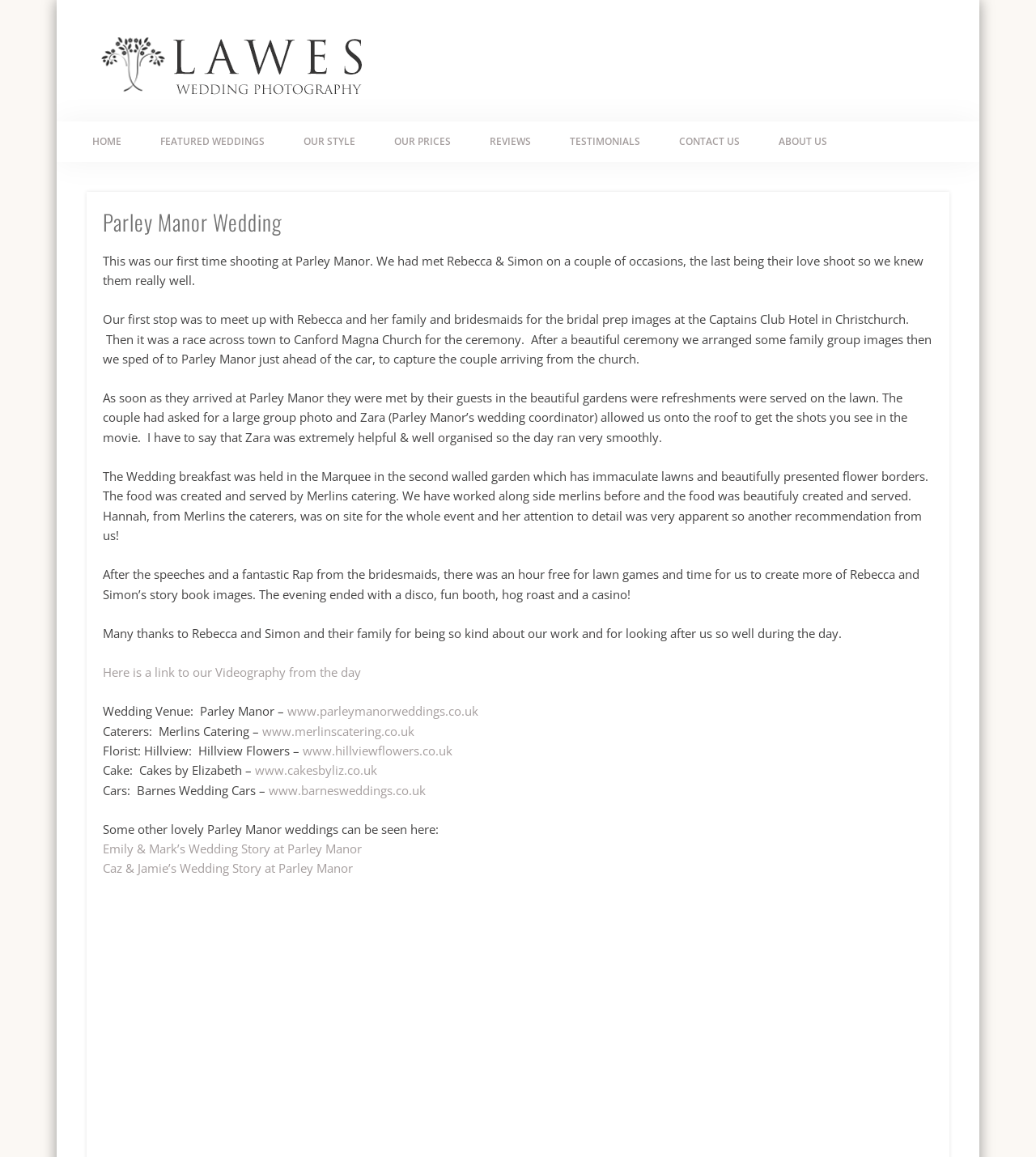Find the bounding box coordinates corresponding to the UI element with the description: "Our Prices". The coordinates should be formatted as [left, top, right, bottom], with values as floats between 0 and 1.

[0.362, 0.105, 0.454, 0.14]